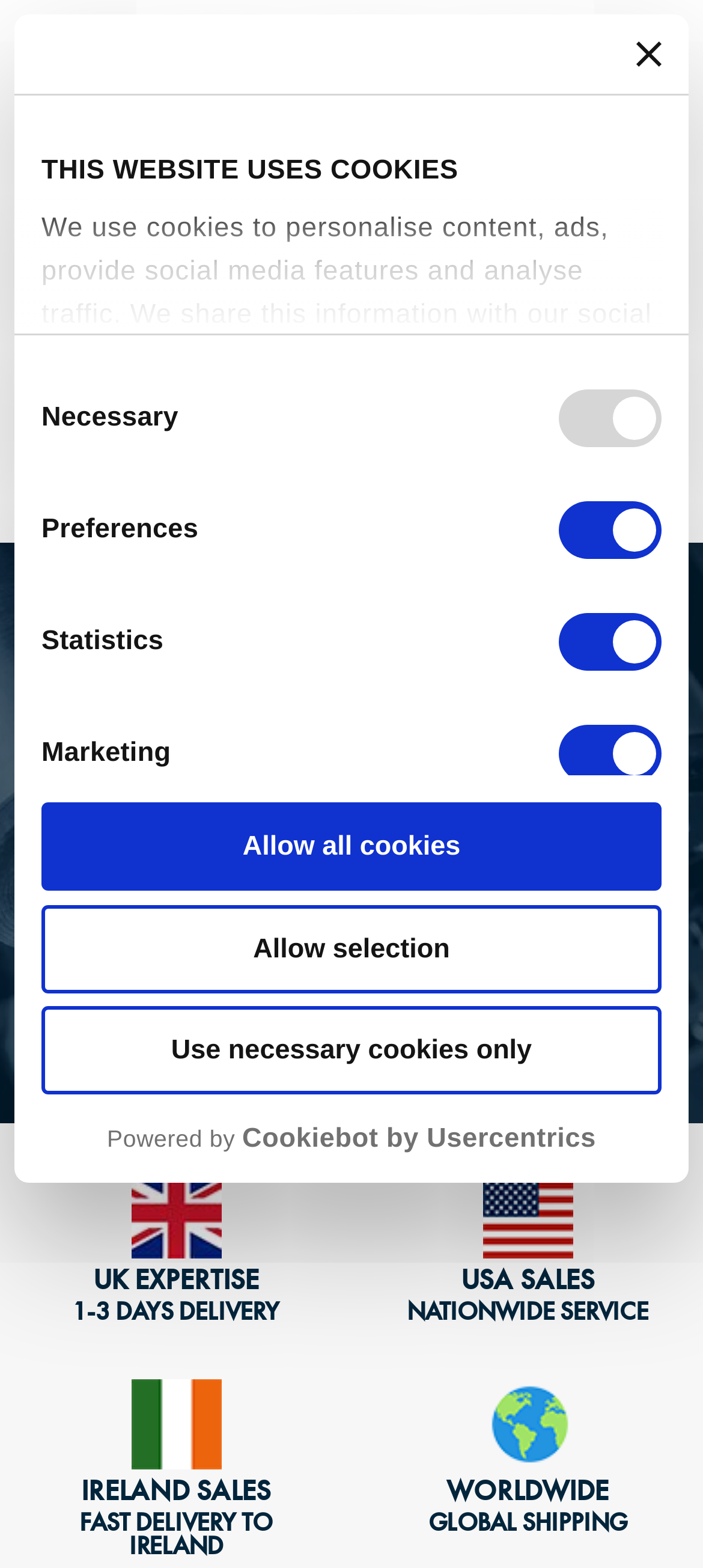Highlight the bounding box of the UI element that corresponds to this description: "Powered by Cookiebot by Usercentrics".

[0.059, 0.715, 0.941, 0.737]